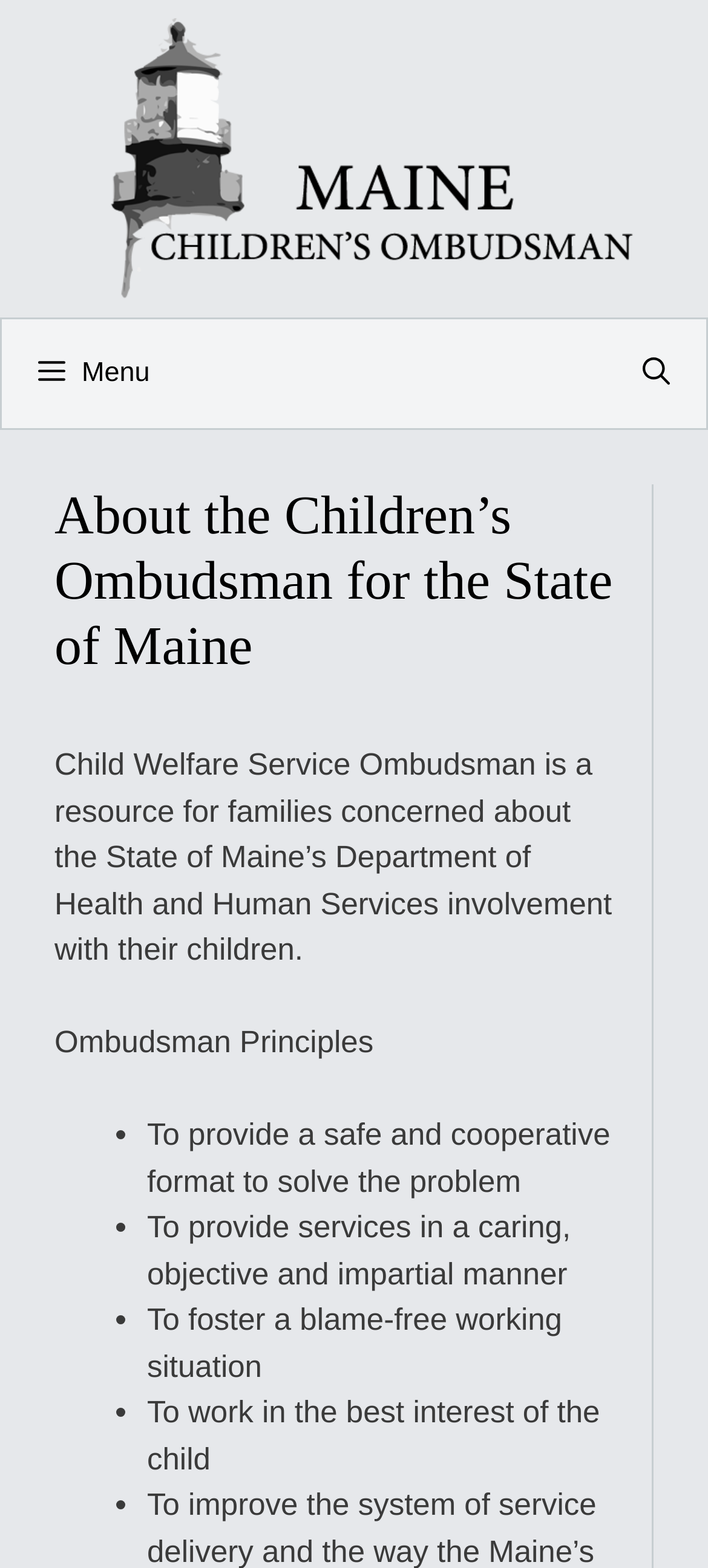What is the name of the organization?
Craft a detailed and extensive response to the question.

I found the answer by looking at the link and image at the top of the page, which both have the text 'Children's Ombudsman State of Maine'.